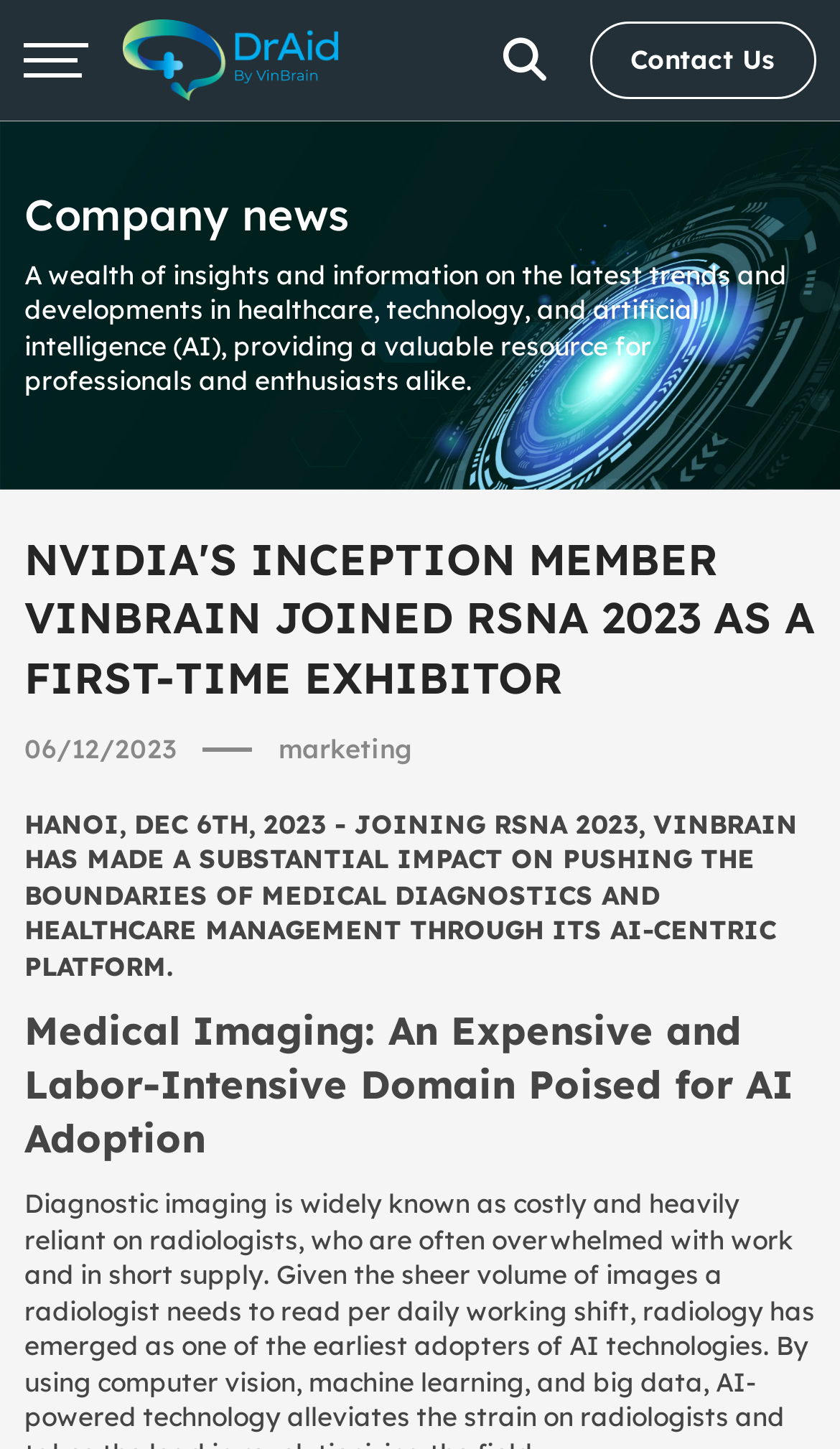Identify and provide the main heading of the webpage.

NVIDIA'S INCEPTION MEMBER VINBRAIN JOINED RSNA 2023 AS A FIRST-TIME EXHIBITOR